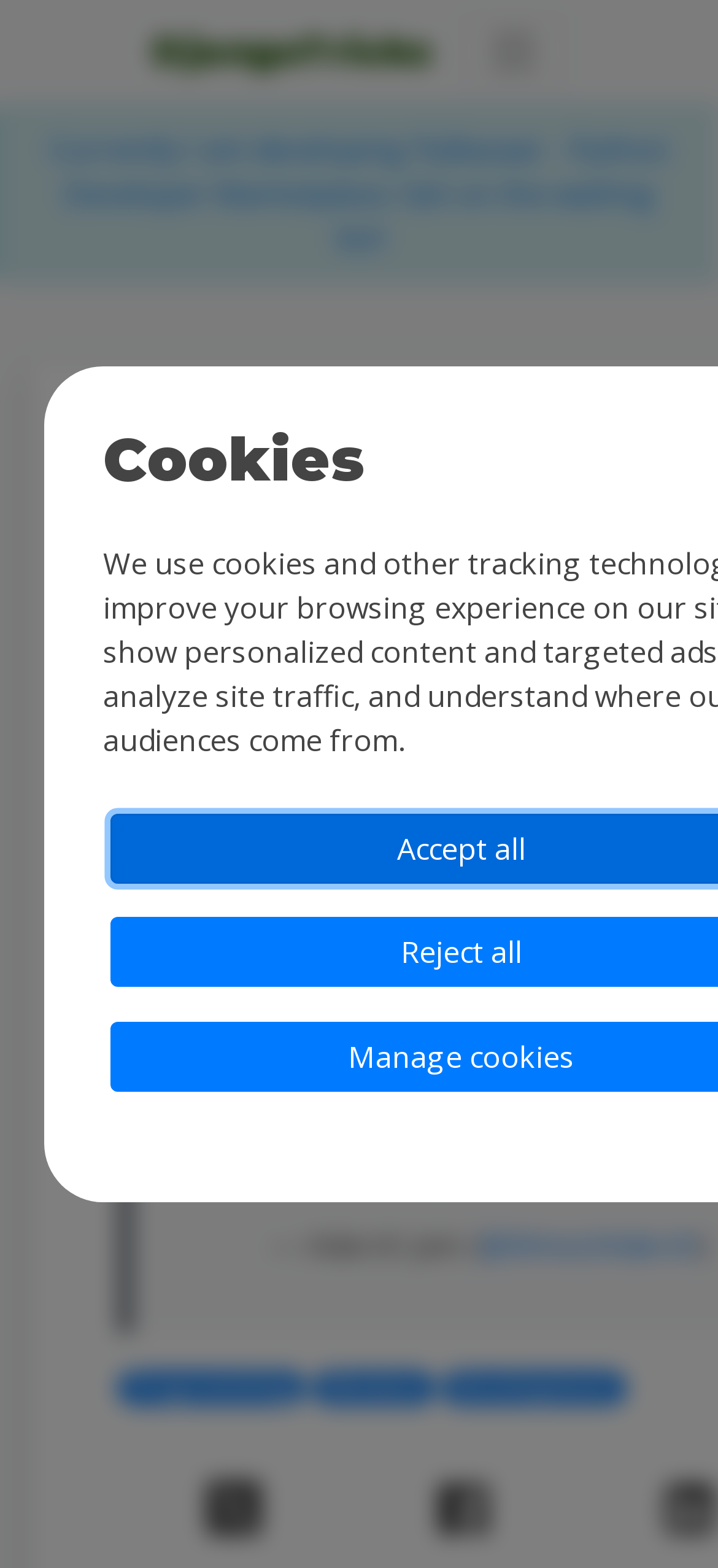Highlight the bounding box of the UI element that corresponds to this description: "parent_node: DjangoTricks aria-label="Toggle navigation"".

[0.644, 0.009, 0.787, 0.056]